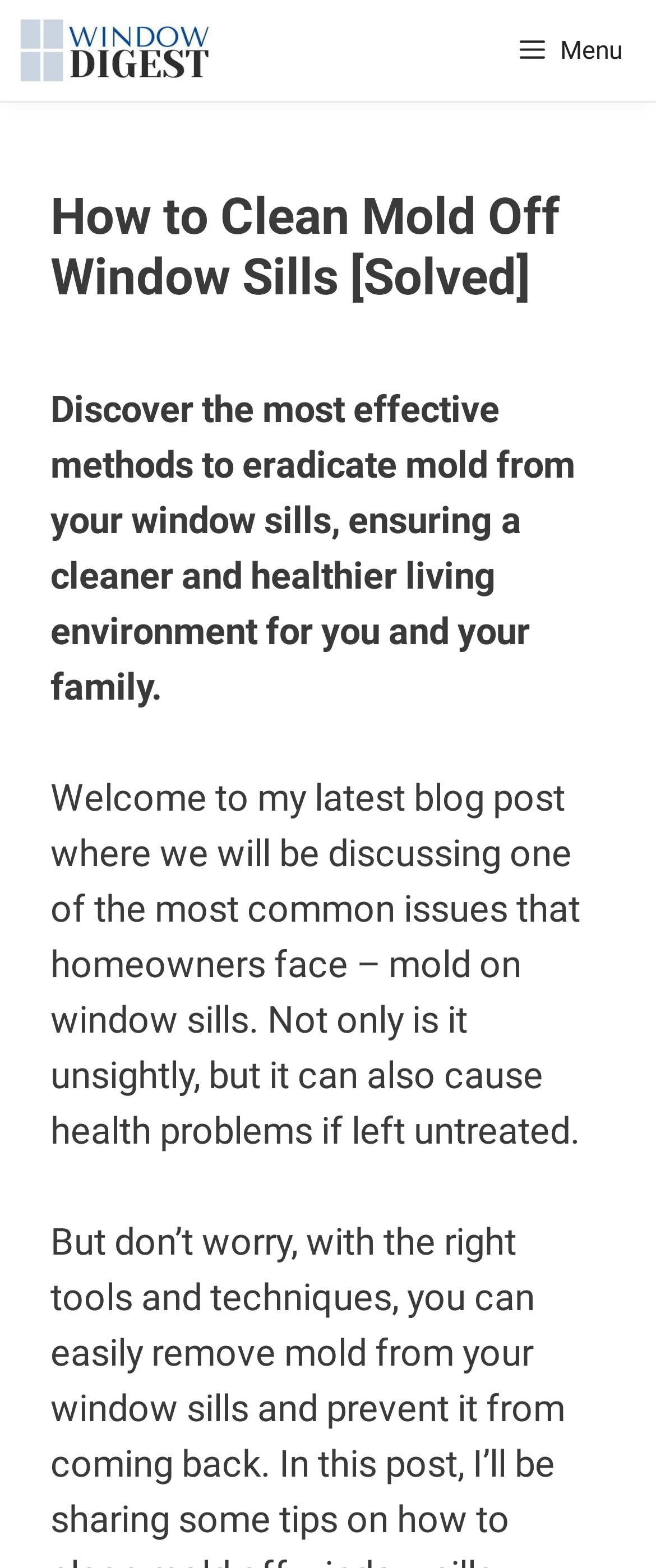From the webpage screenshot, identify the region described by Menu. Provide the bounding box coordinates as (top-left x, top-left y, bottom-right x, bottom-right y), with each value being a floating point number between 0 and 1.

[0.741, 0.0, 1.0, 0.064]